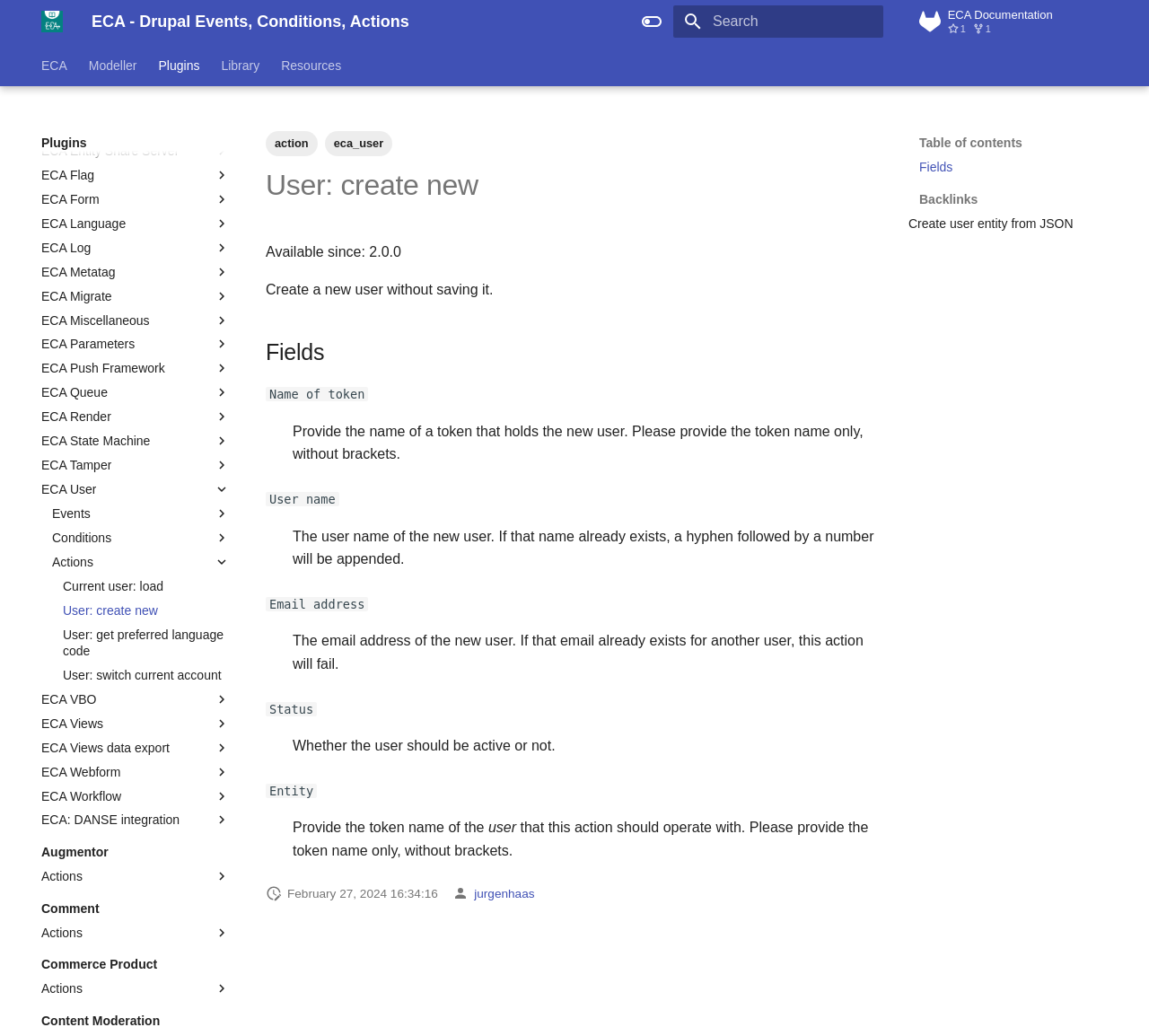Provide the bounding box coordinates of the area you need to click to execute the following instruction: "Search".

[0.586, 0.005, 0.769, 0.036]